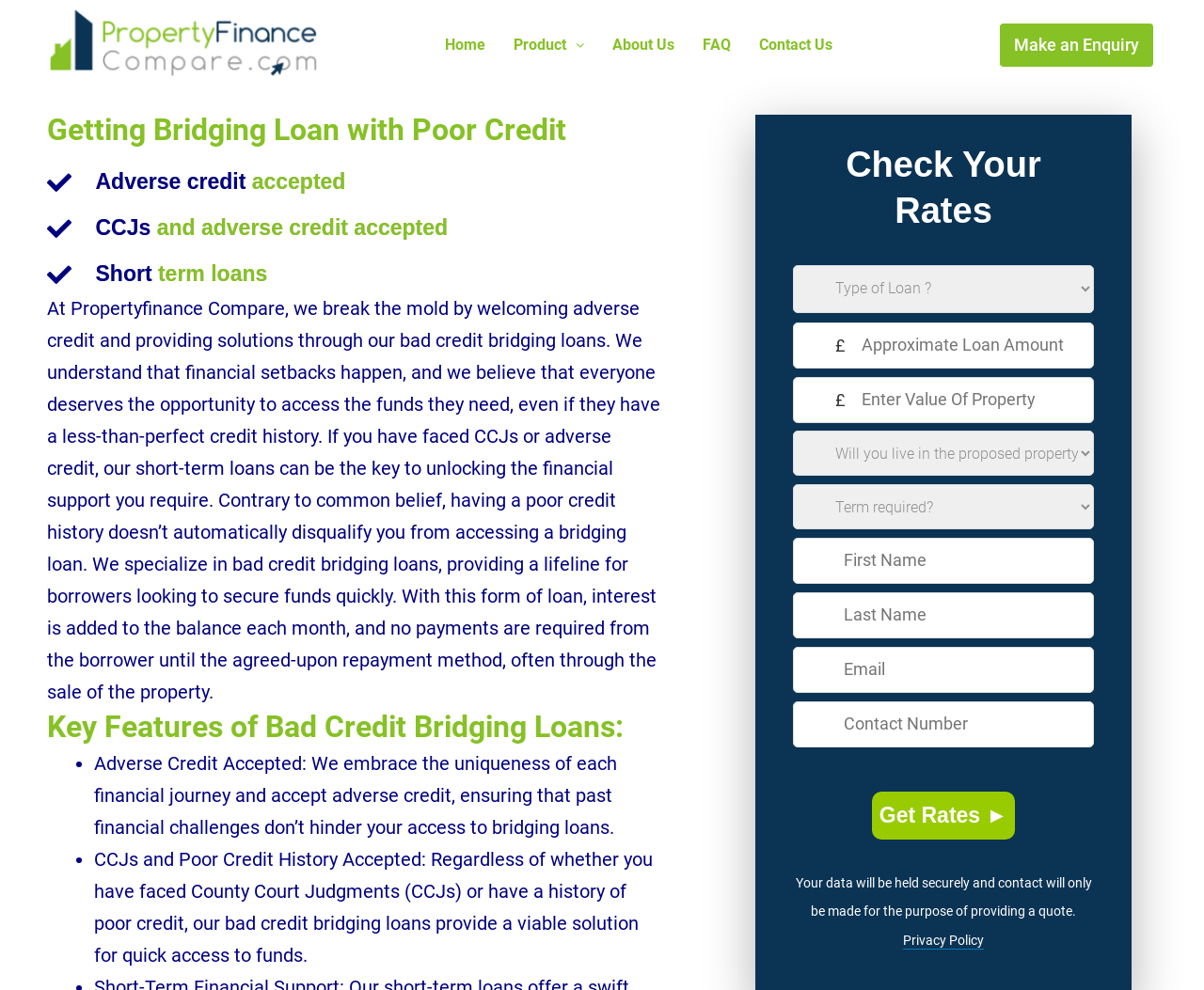Bounding box coordinates are given in the format (top-left x, top-left y, bottom-right x, bottom-right y). All values should be floating point numbers between 0 and 1. Provide the bounding box coordinate for the UI element described as: Product

[0.415, 0.024, 0.497, 0.068]